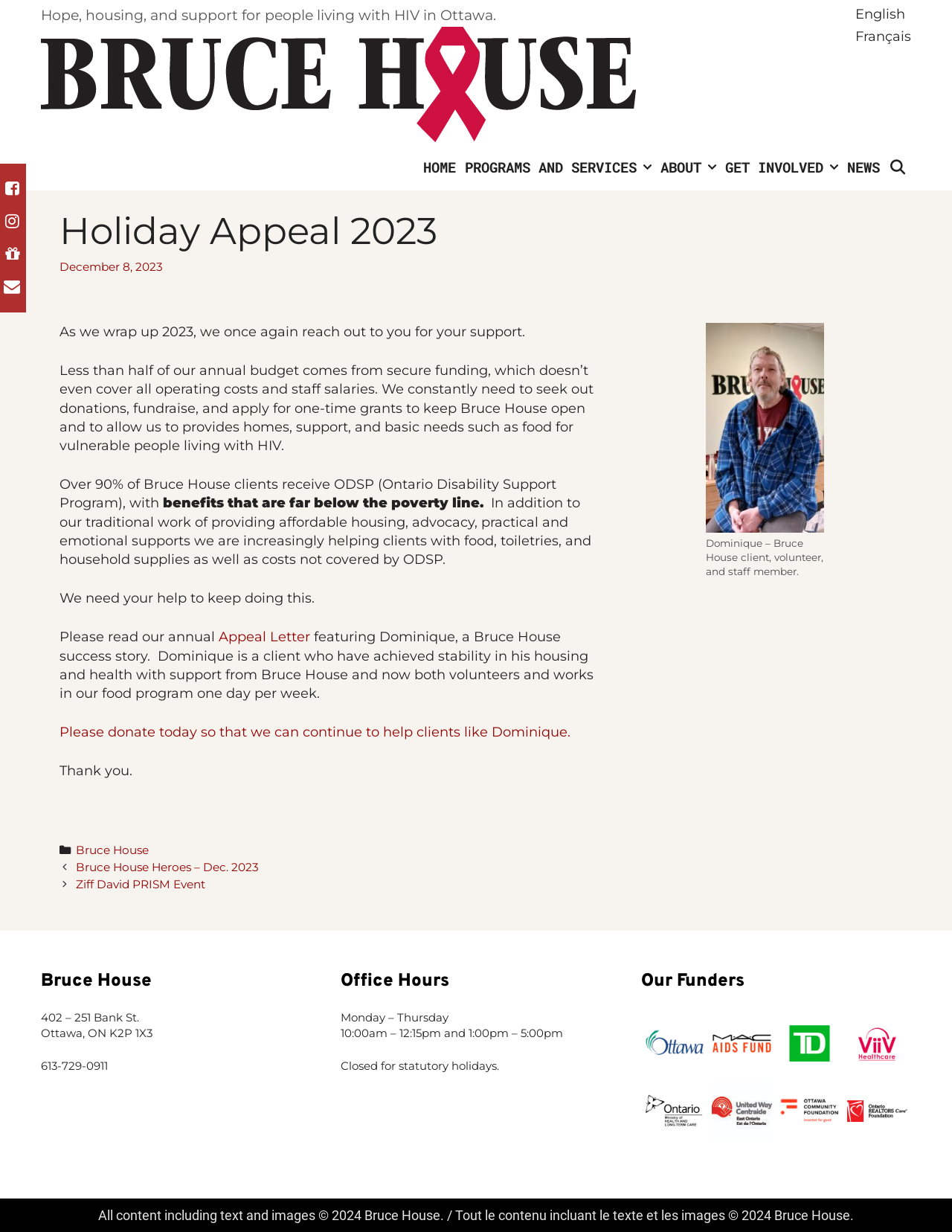What is the purpose of the Holiday Appeal 2023?
From the image, respond with a single word or phrase.

To raise funds for Bruce House